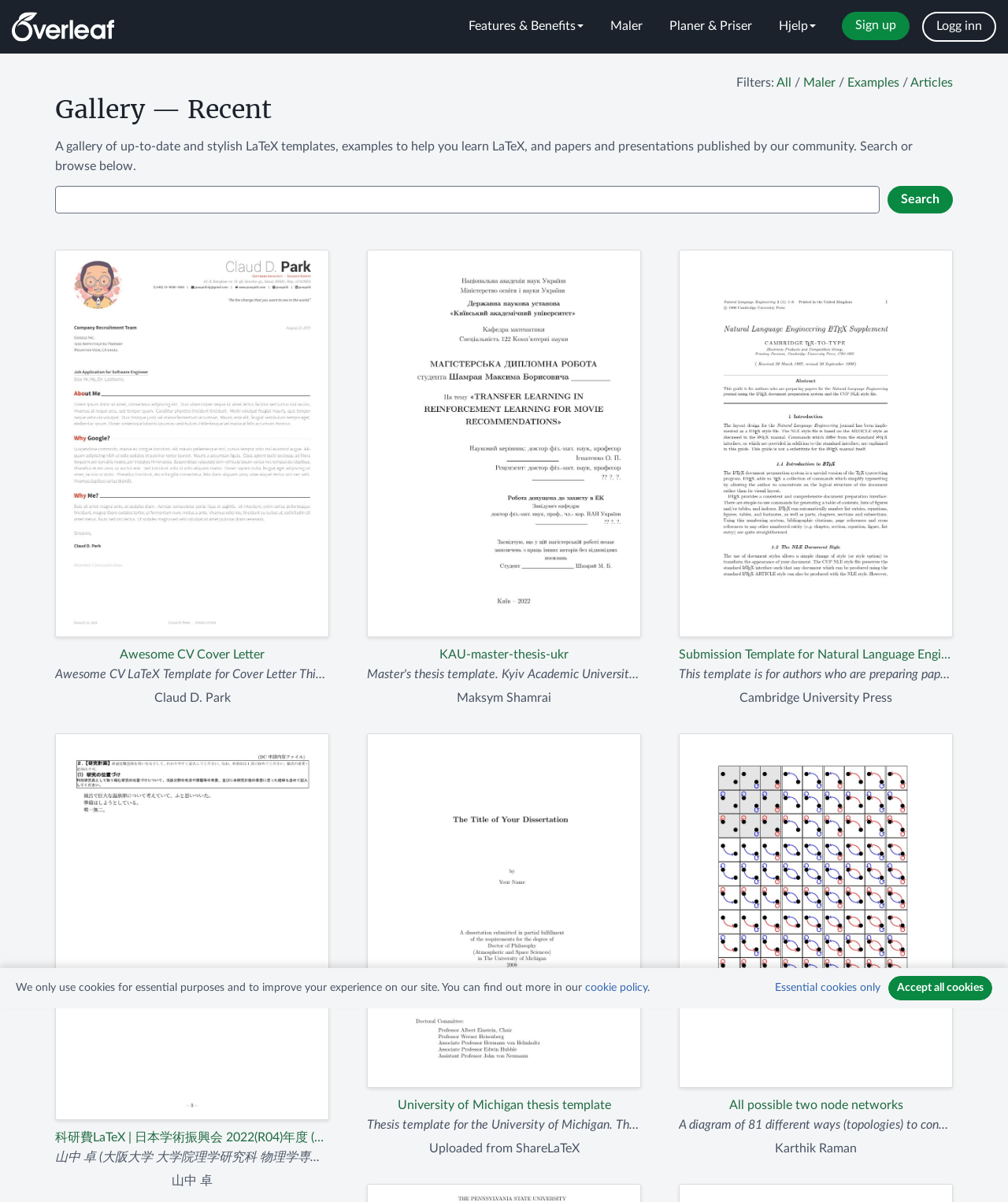Consider the image and give a detailed and elaborate answer to the question: 
What is the purpose of this webpage?

Based on the webpage's content, it appears to be a gallery of LaTeX templates for various documents, such as journals, conferences, theses, reports, CVs, and more. The webpage provides a search function and a list of templates, indicating that its purpose is to help users create LaTeX documents.